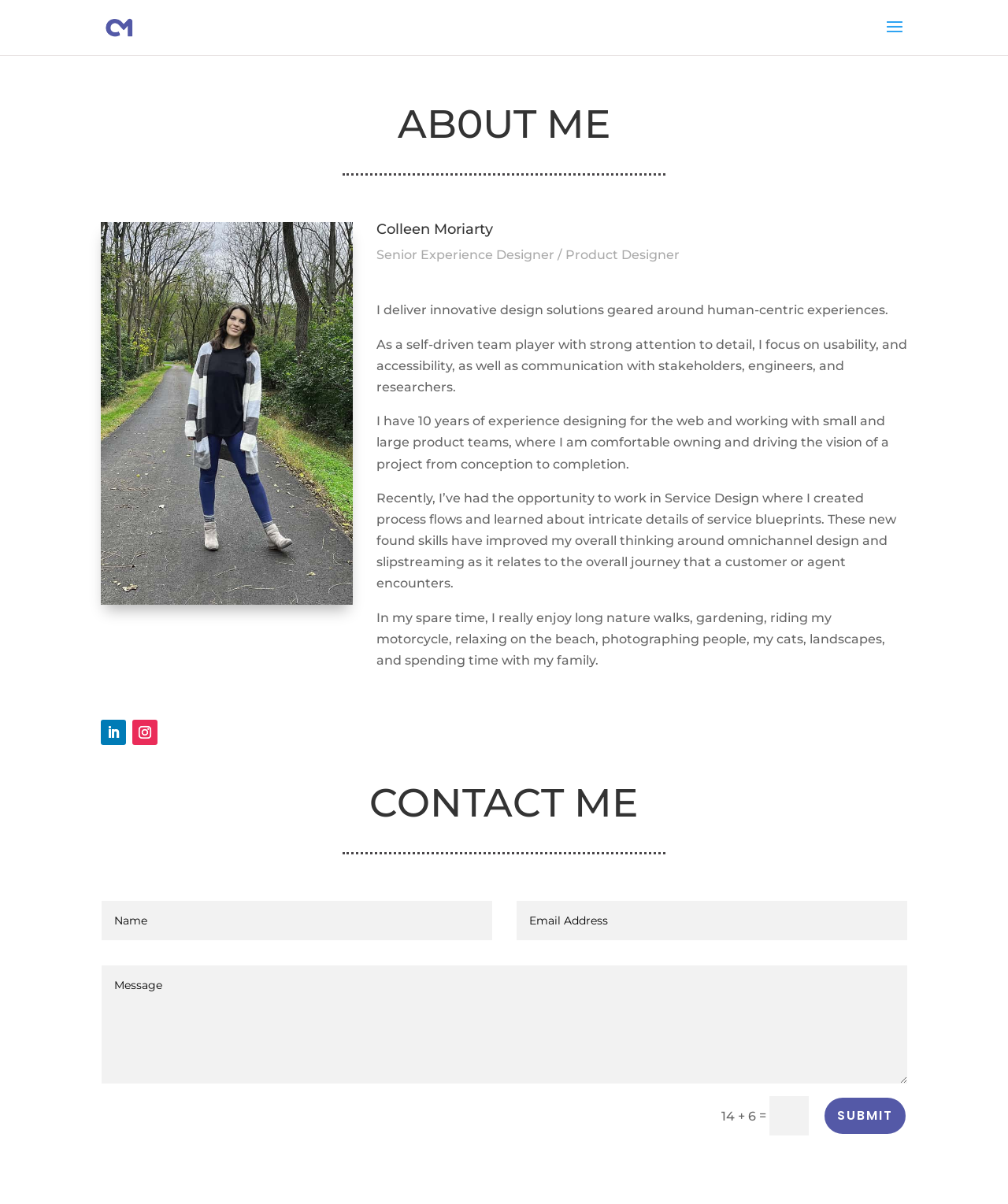Please specify the bounding box coordinates of the clickable region to carry out the following instruction: "Visit the Fall Line Winery website". The coordinates should be four float numbers between 0 and 1, in the format [left, top, right, bottom].

None